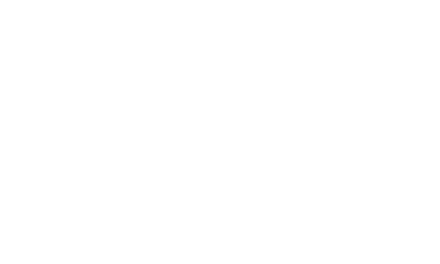Give a thorough description of the image, including any visible elements and their relationships.

The image features a black and white graphic emblem or logo that embodies a professional and sophisticated design, suitable for a company focused on import and export. This logo likely represents "Kunming Be Queen Import & Export Co., Ltd.," a manufacturer noted for its custom products, including a range of beauty and personal care items. The design is clean and minimalist, aligning with contemporary branding trends, and it complements the company's identity as a reputable player in the market with a commitment to quality and effective service.